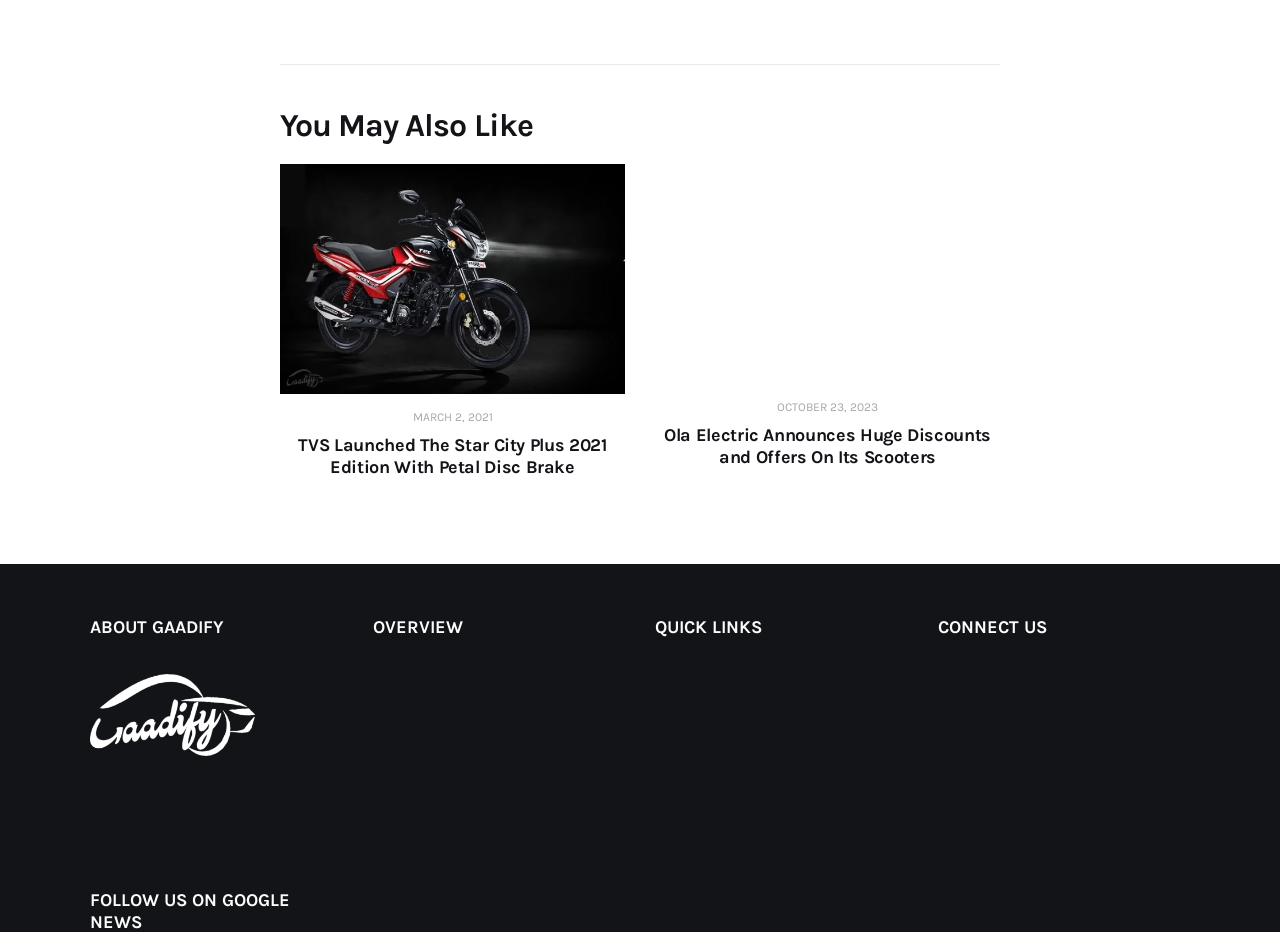How can I contact the website owners?
Please ensure your answer is as detailed and informative as possible.

The webpage has a section called 'CONNECT US' with links to 'About us' and 'Terms & Conditions', which suggests that users can contact the website owners through these pages.